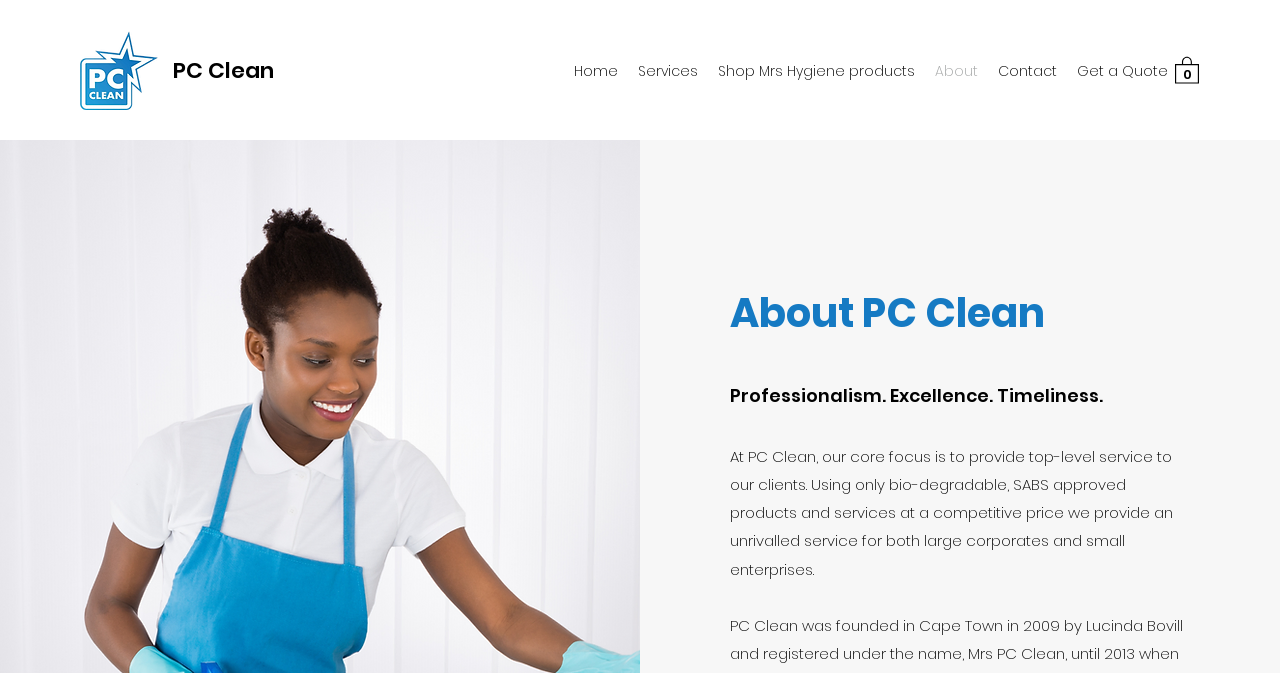What is the purpose of PC Clean's service?
Please provide a single word or phrase as the answer based on the screenshot.

To provide service to clients